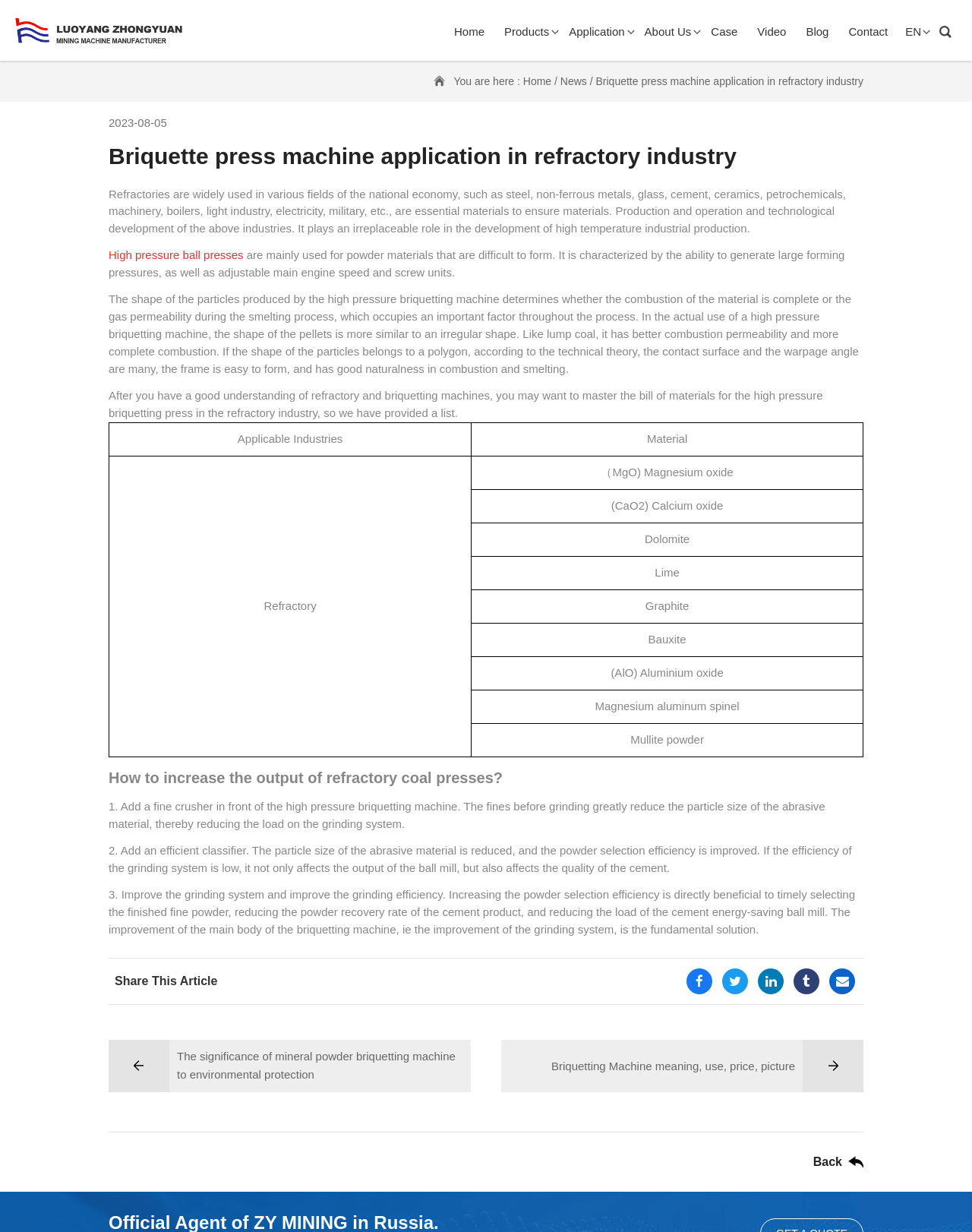Create a detailed summary of all the visual and textual information on the webpage.

This webpage is about the application of briquette press machines in the refractory industry. At the top, there is a logo and a navigation menu with links to "Home", "Products", "Application", "About Us", "Case", "Video", "Blog", and "Contact". Below the navigation menu, there is a breadcrumb trail showing the current page's location.

The main content of the page is divided into several sections. The first section provides an introduction to the refractory industry and its importance. It explains that refractories are essential materials used in various fields, including steel, non-ferrous metals, glass, cement, and ceramics.

The next section discusses the briquette press machine's role in the refractory industry. It describes the machine's ability to generate large forming pressures and its adjustable main engine speed and screw units. The section also explains the importance of the shape of the particles produced by the machine, which affects combustion permeability and completeness.

Following this, there is a table listing the bill of materials for the high-pressure briquetting press in the refractory industry. The table has two columns, "Applicable Industries" and "Material", and lists various materials, including magnesium oxide, calcium oxide, dolomite, lime, graphite, bauxite, aluminum oxide, and mullite powder.

The next section provides tips on how to increase the output of refractory coal presses. It suggests adding a fine crusher, an efficient classifier, and improving the grinding system to increase efficiency.

At the bottom of the page, there are links to share the article on social media platforms, including Facebook, Twitter, LinkedIn, Tumblr, and Email. There are also links to related articles, including "The significance of mineral powder briquetting machine to environmental protection" and "Briquetting Machine meaning, use, price, picture". Finally, there is a "Back" link at the very bottom of the page.